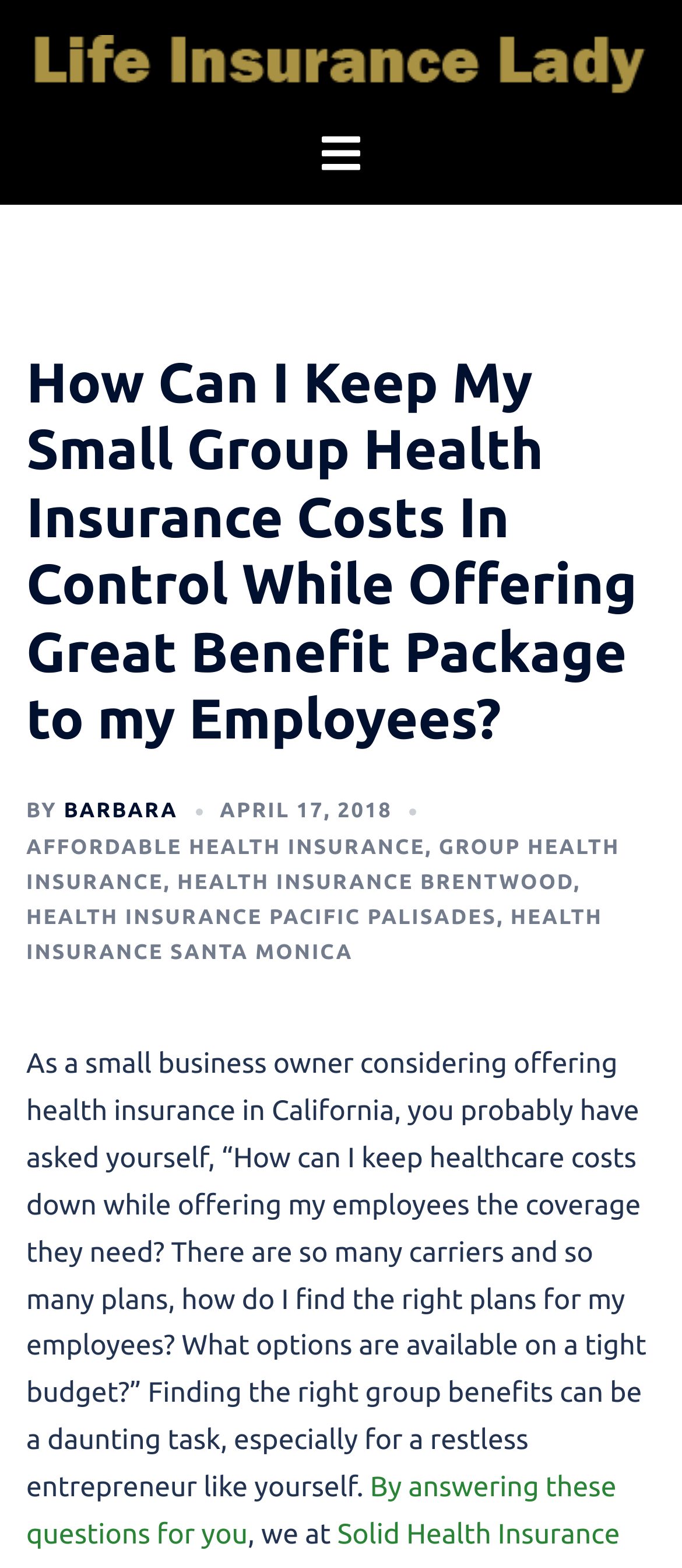What is the main concern of the small business owner?
Look at the screenshot and respond with a single word or phrase.

Keeping healthcare costs down